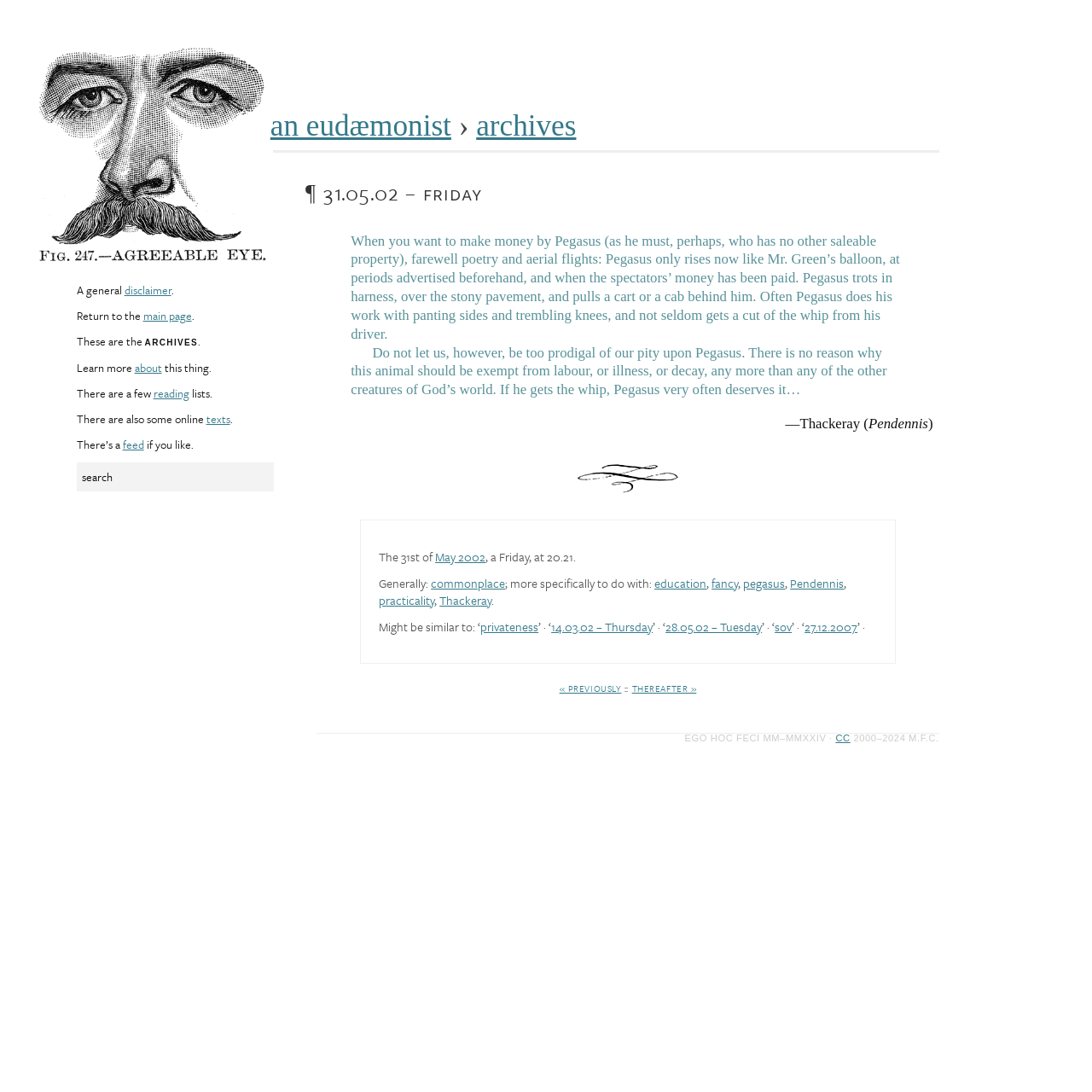Please specify the bounding box coordinates of the clickable region necessary for completing the following instruction: "go to the 'main page'". The coordinates must consist of four float numbers between 0 and 1, i.e., [left, top, right, bottom].

[0.131, 0.281, 0.175, 0.297]